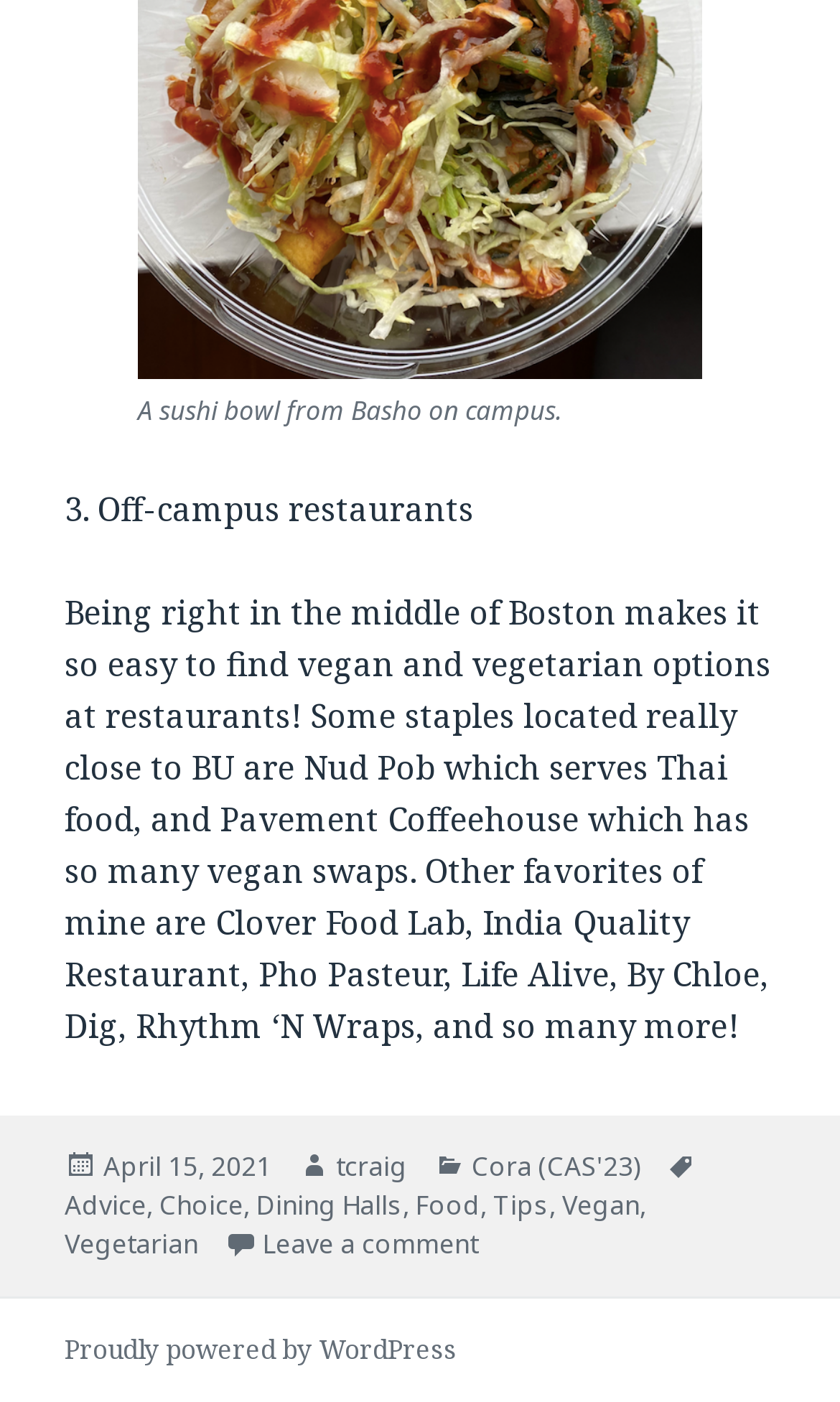What categories does the article belong to?
Using the information from the image, give a concise answer in one word or a short phrase.

Advice, Choice, etc.